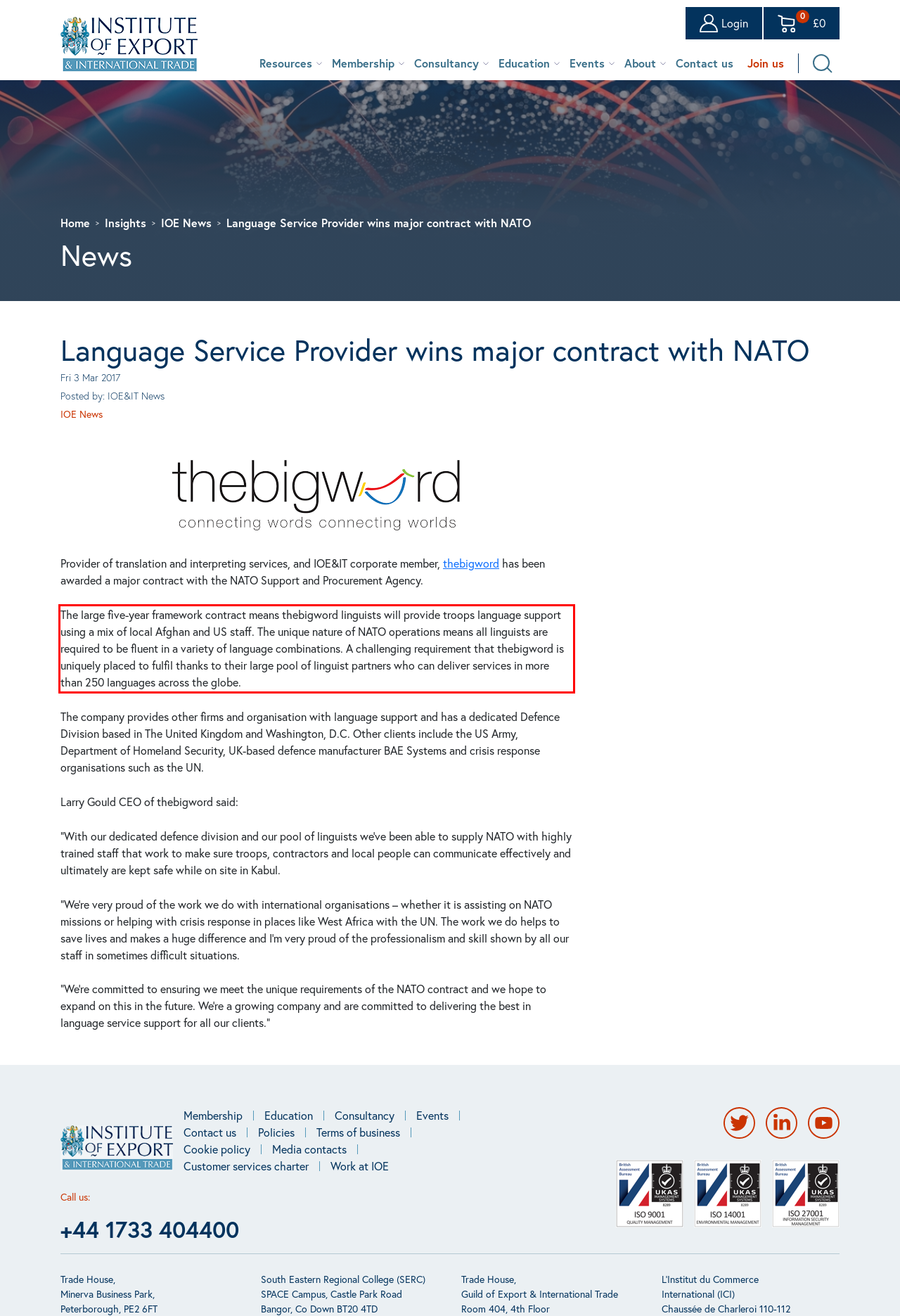Perform OCR on the text inside the red-bordered box in the provided screenshot and output the content.

The large five-year framework contract means thebigword linguists will provide troops language support using a mix of local Afghan and US staff. The unique nature of NATO operations means all linguists are required to be fluent in a variety of language combinations. A challenging requirement that thebigword is uniquely placed to fulfil thanks to their large pool of linguist partners who can deliver services in more than 250 languages across the globe.